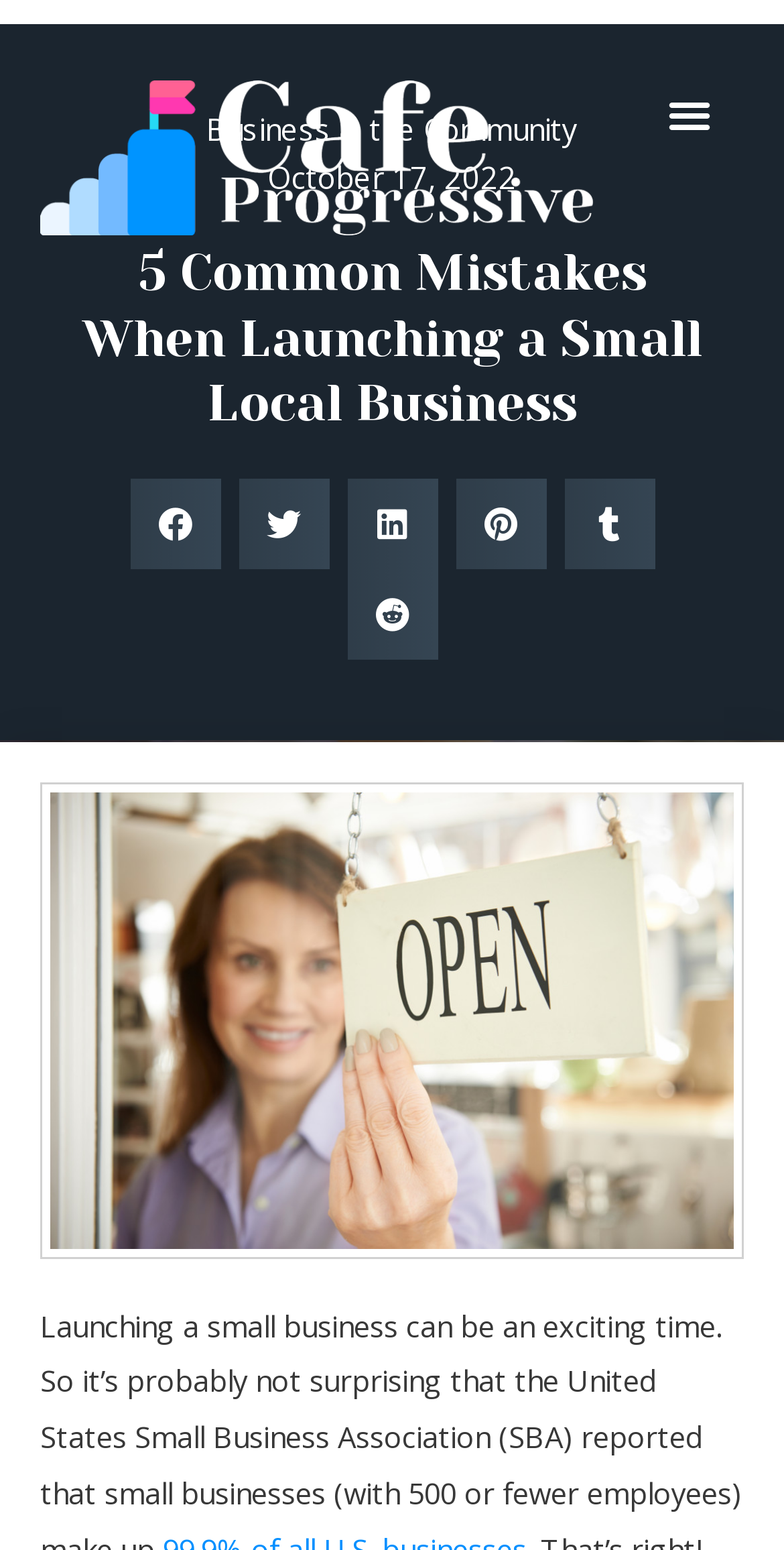Given the description: "Business & the Community", determine the bounding box coordinates of the UI element. The coordinates should be formatted as four float numbers between 0 and 1, [left, top, right, bottom].

[0.263, 0.07, 0.737, 0.096]